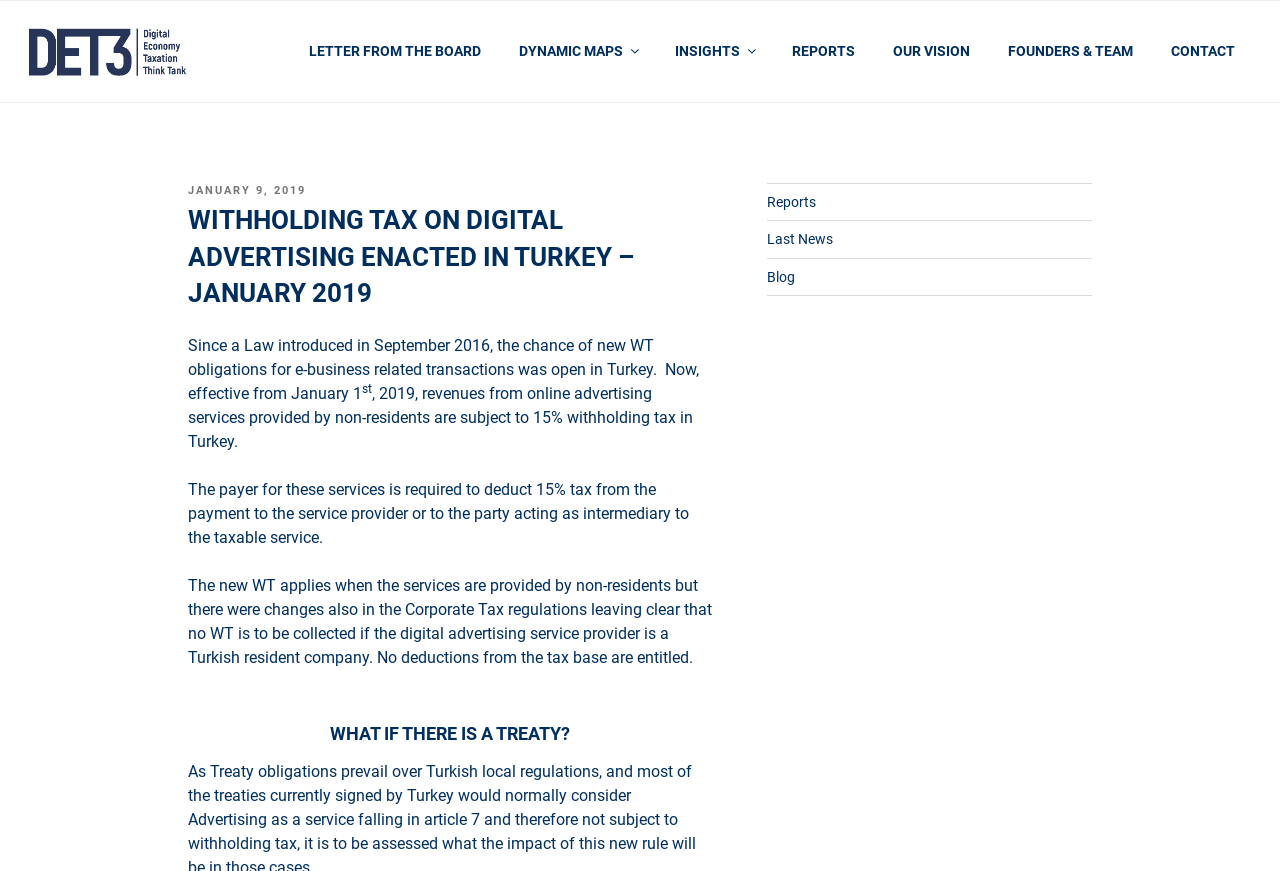Indicate the bounding box coordinates of the clickable region to achieve the following instruction: "Go to REPORTS."

[0.605, 0.03, 0.681, 0.087]